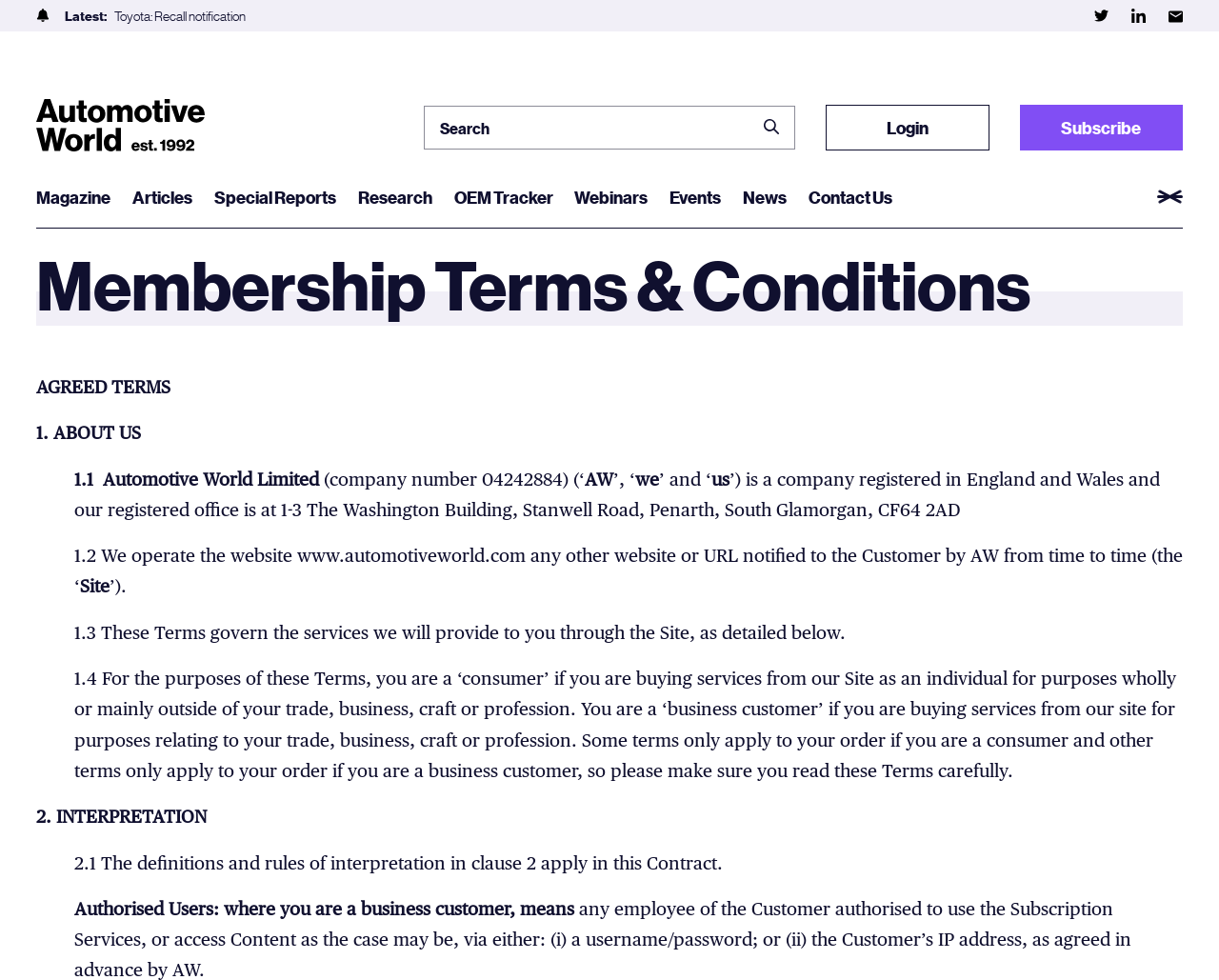Please identify the bounding box coordinates of the area that needs to be clicked to fulfill the following instruction: "Click the 'Home' link."

None